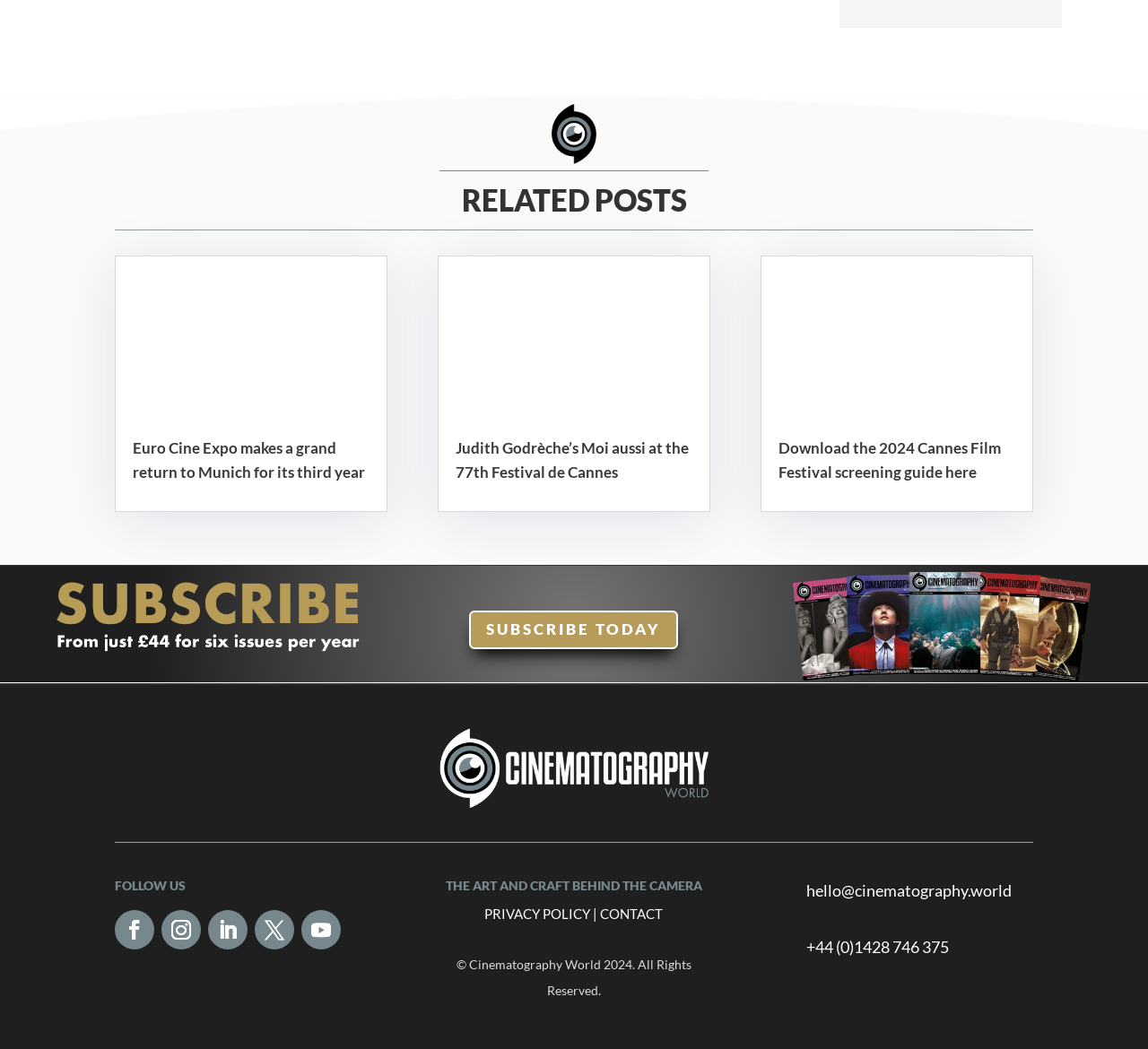Please give a one-word or short phrase response to the following question: 
What is the topic of the article with the title 'Euro Cine Expo makes a grand return to Munich for its third year'?

Film festival